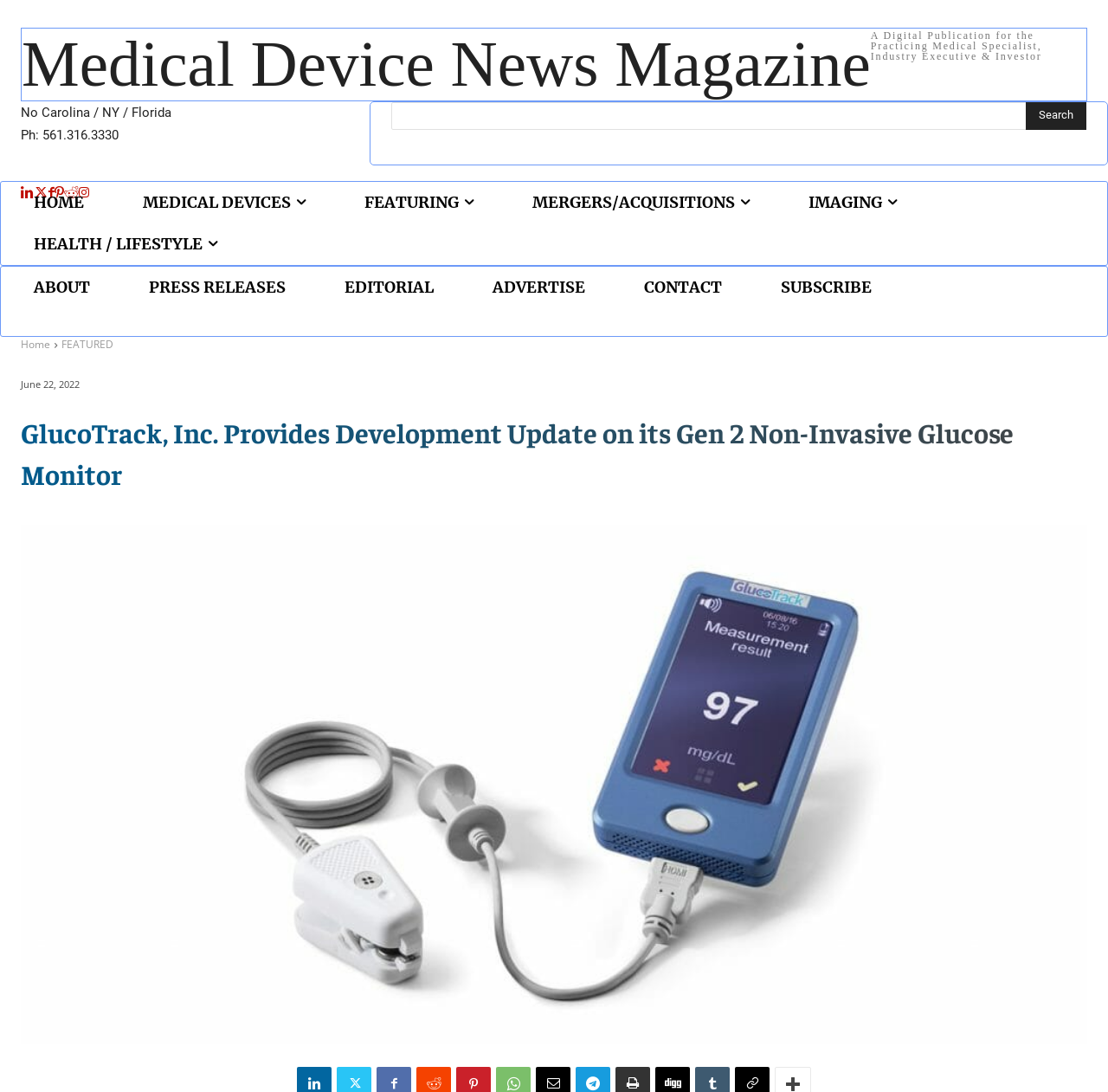What is the purpose of the search bar?
Using the image, answer in one word or phrase.

To search the website